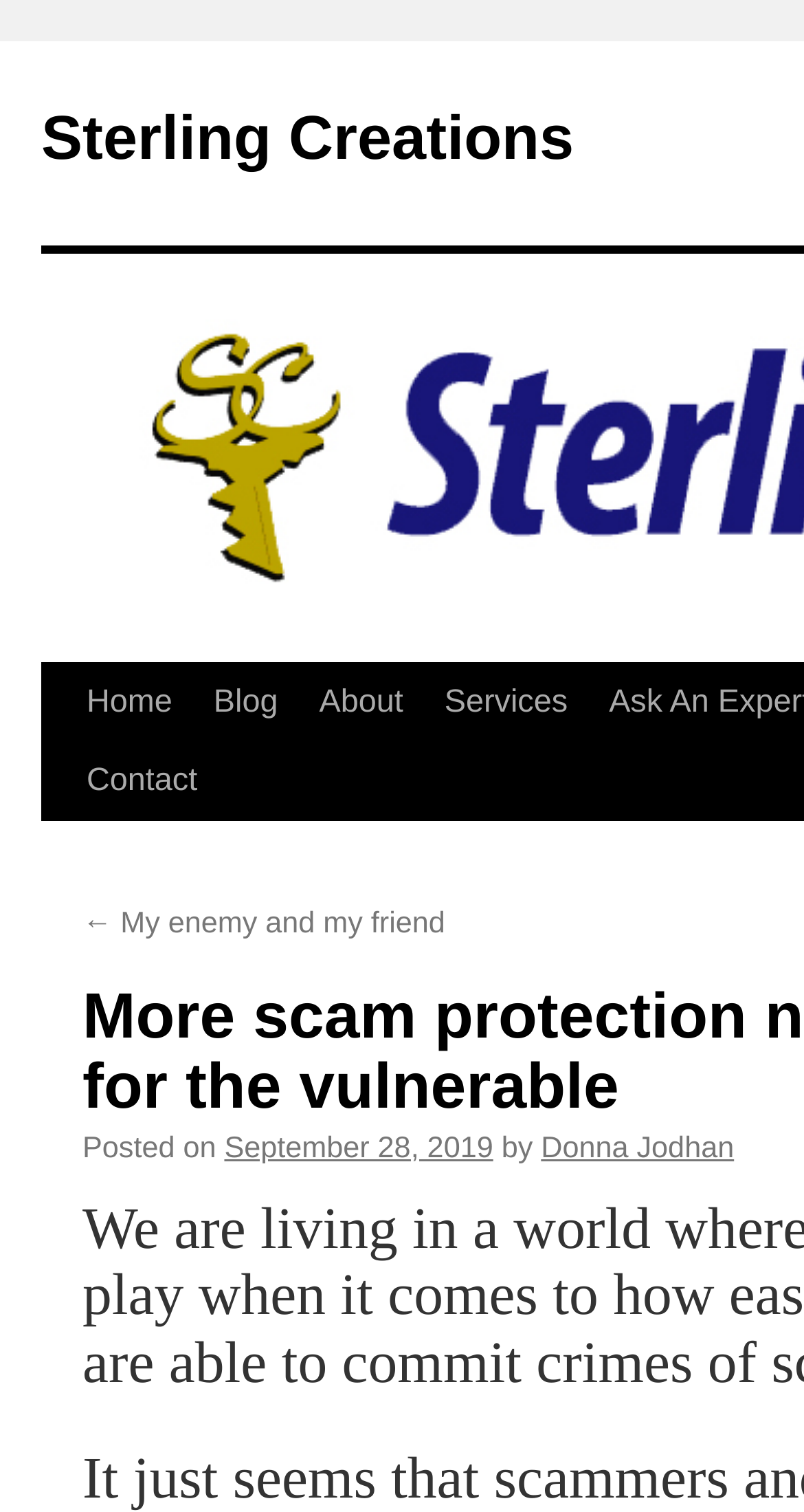Please locate the bounding box coordinates of the element that needs to be clicked to achieve the following instruction: "contact the website owner". The coordinates should be four float numbers between 0 and 1, i.e., [left, top, right, bottom].

[0.082, 0.491, 0.271, 0.543]